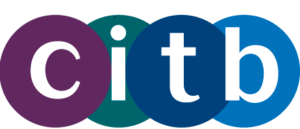What is displayed prominently in white in the CITB logo?
Answer the question with a single word or phrase, referring to the image.

The letters 'citb'